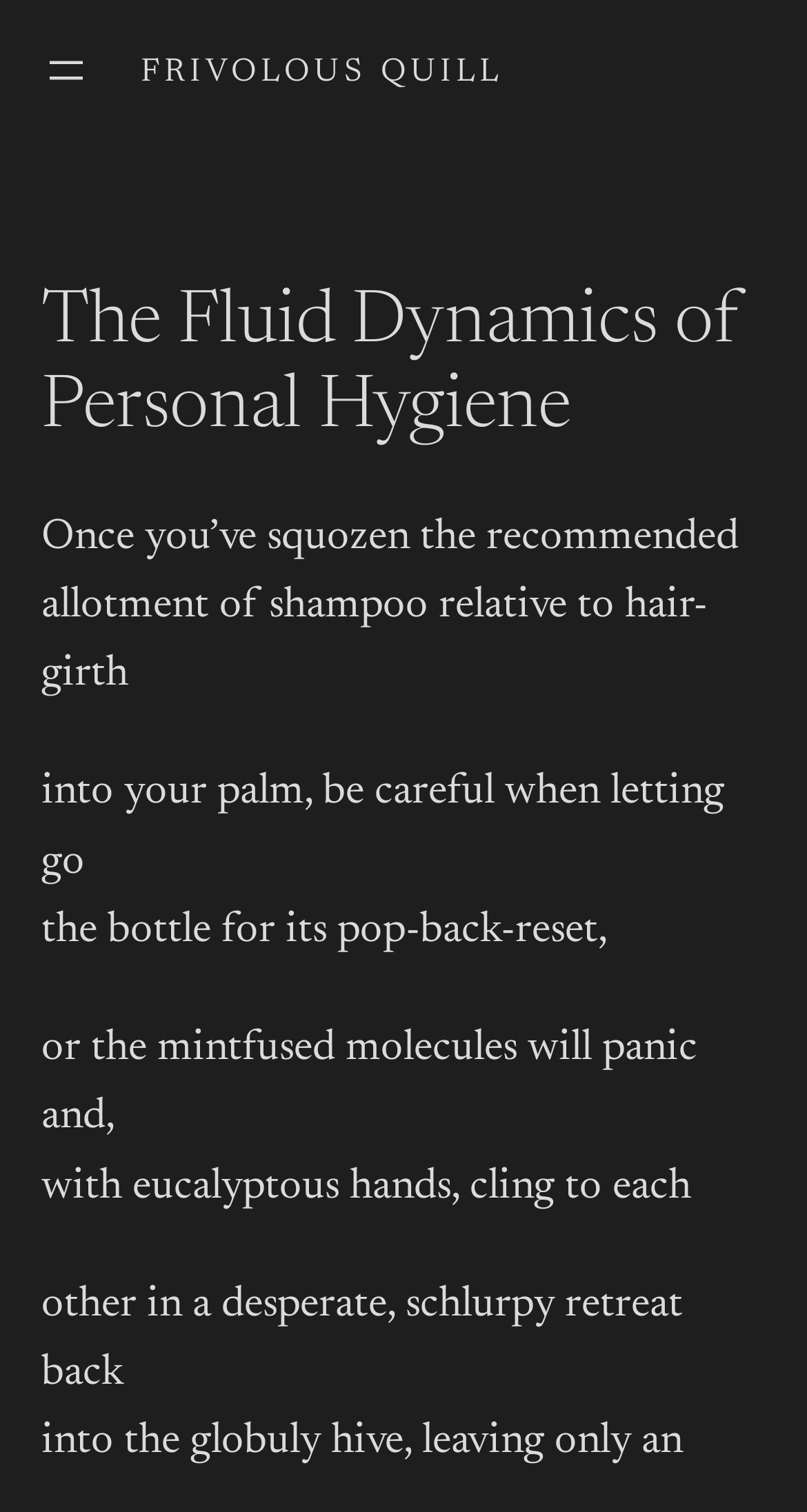Give a one-word or short phrase answer to this question: 
What is the result of the molecules' panic?

An empty space